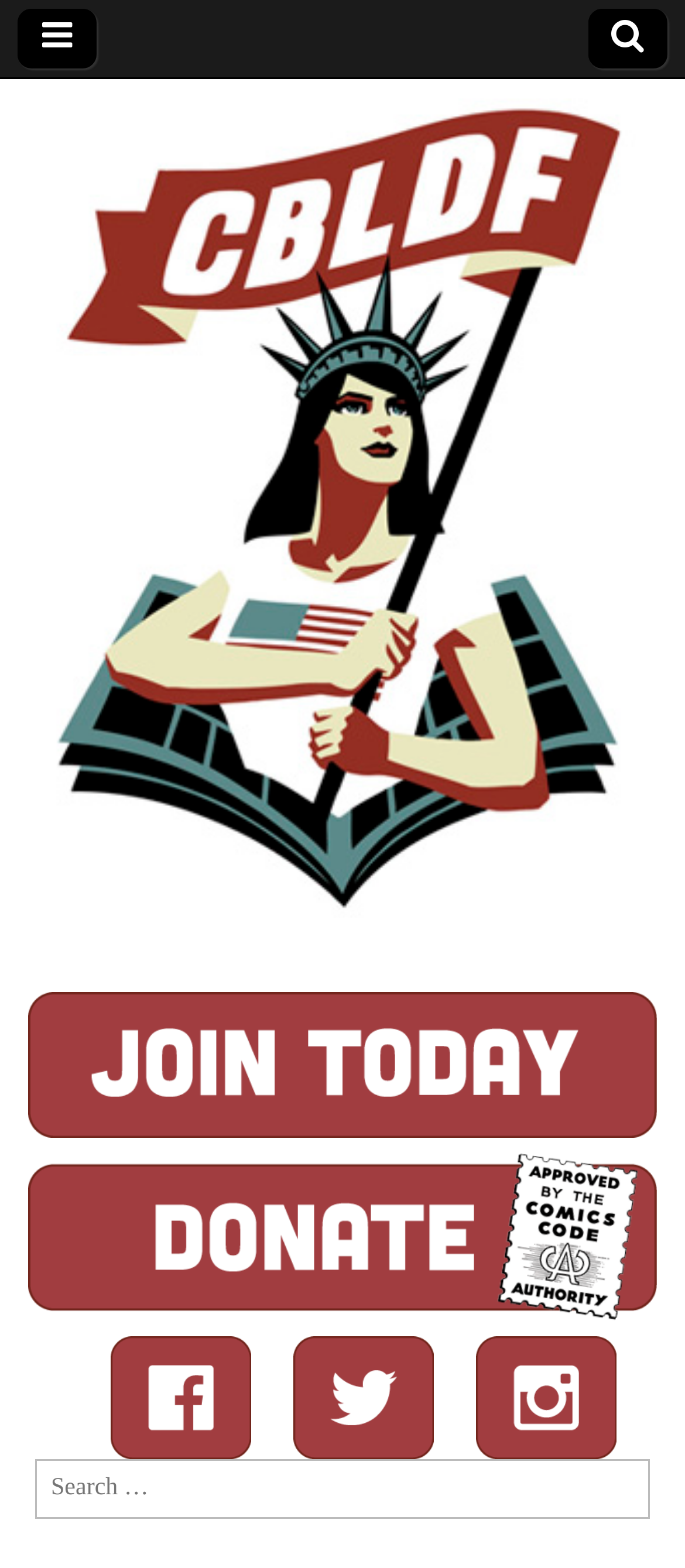What is the headline of the webpage?

Cartoonist Rehired After 2-Month Free Speech Battle